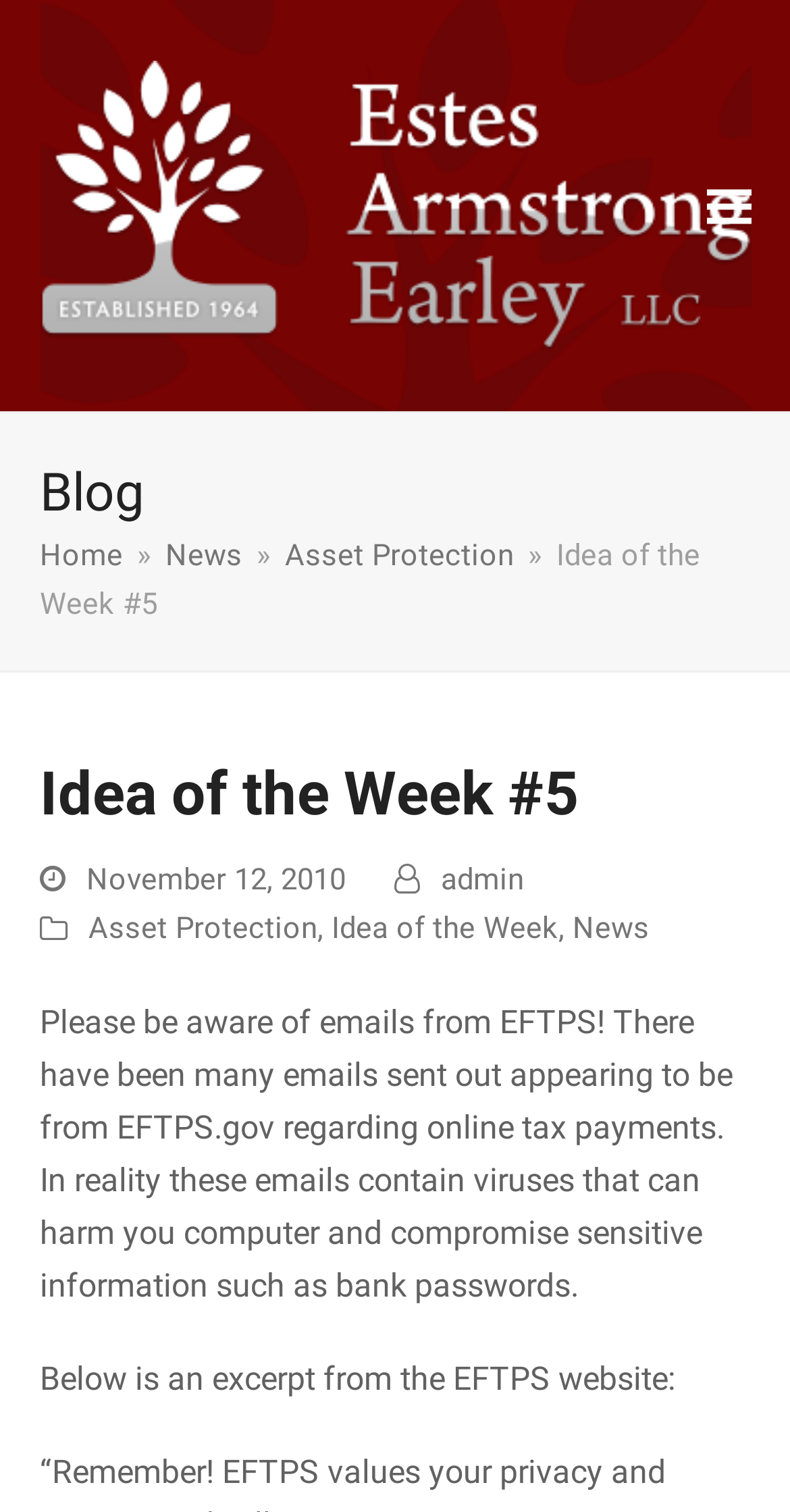Please identify the bounding box coordinates of the element I should click to complete this instruction: 'Read the 'Idea of the Week #5' article'. The coordinates should be given as four float numbers between 0 and 1, like this: [left, top, right, bottom].

[0.05, 0.498, 0.95, 0.553]